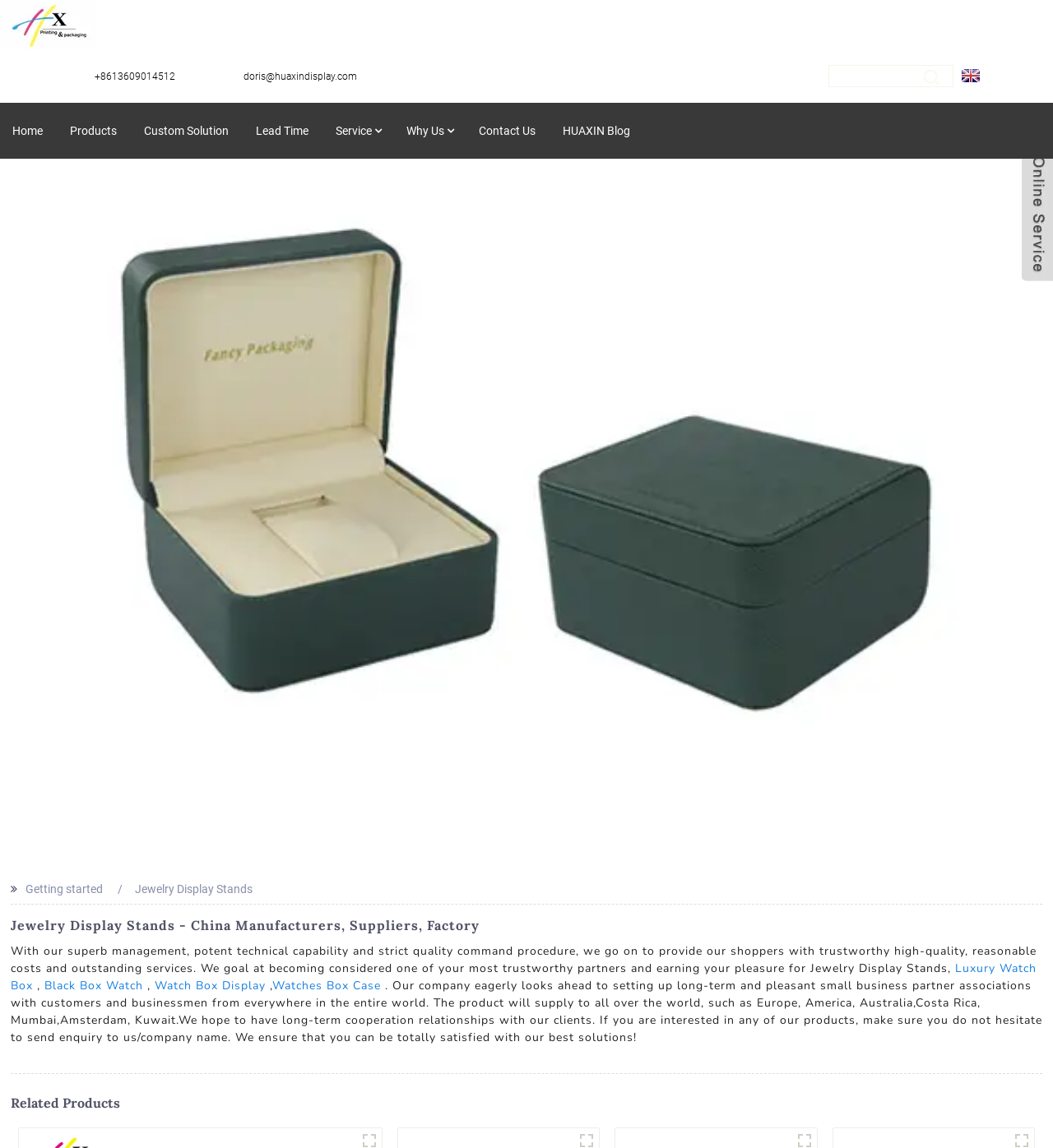What is the company name?
Give a detailed response to the question by analyzing the screenshot.

The company name is Huaxin, which can be found in the logo image at the top left corner of the webpage, and also in the contact information section.